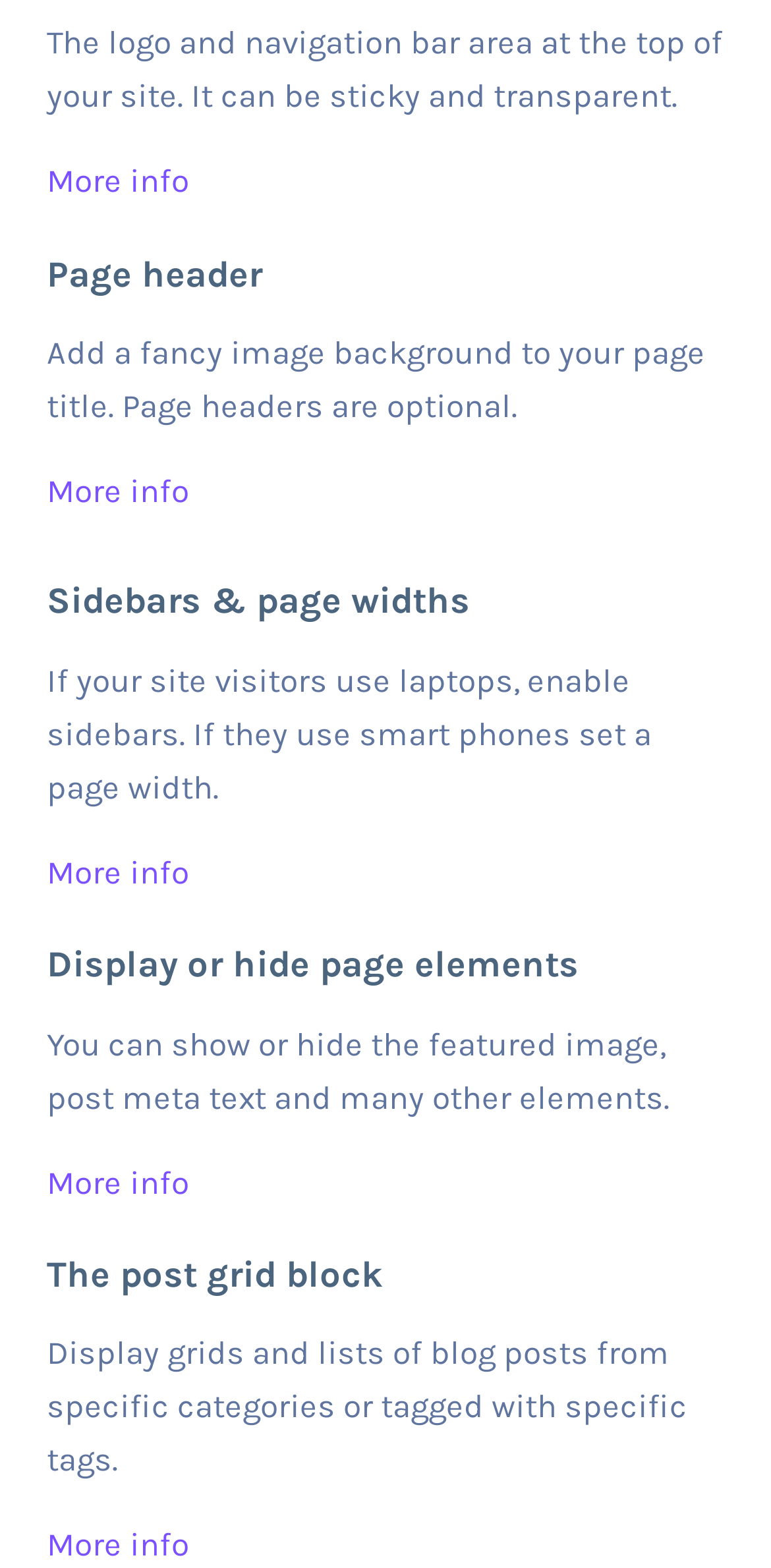What elements can be shown or hidden on the page?
Look at the screenshot and respond with a single word or phrase.

Featured image, post meta text, etc.